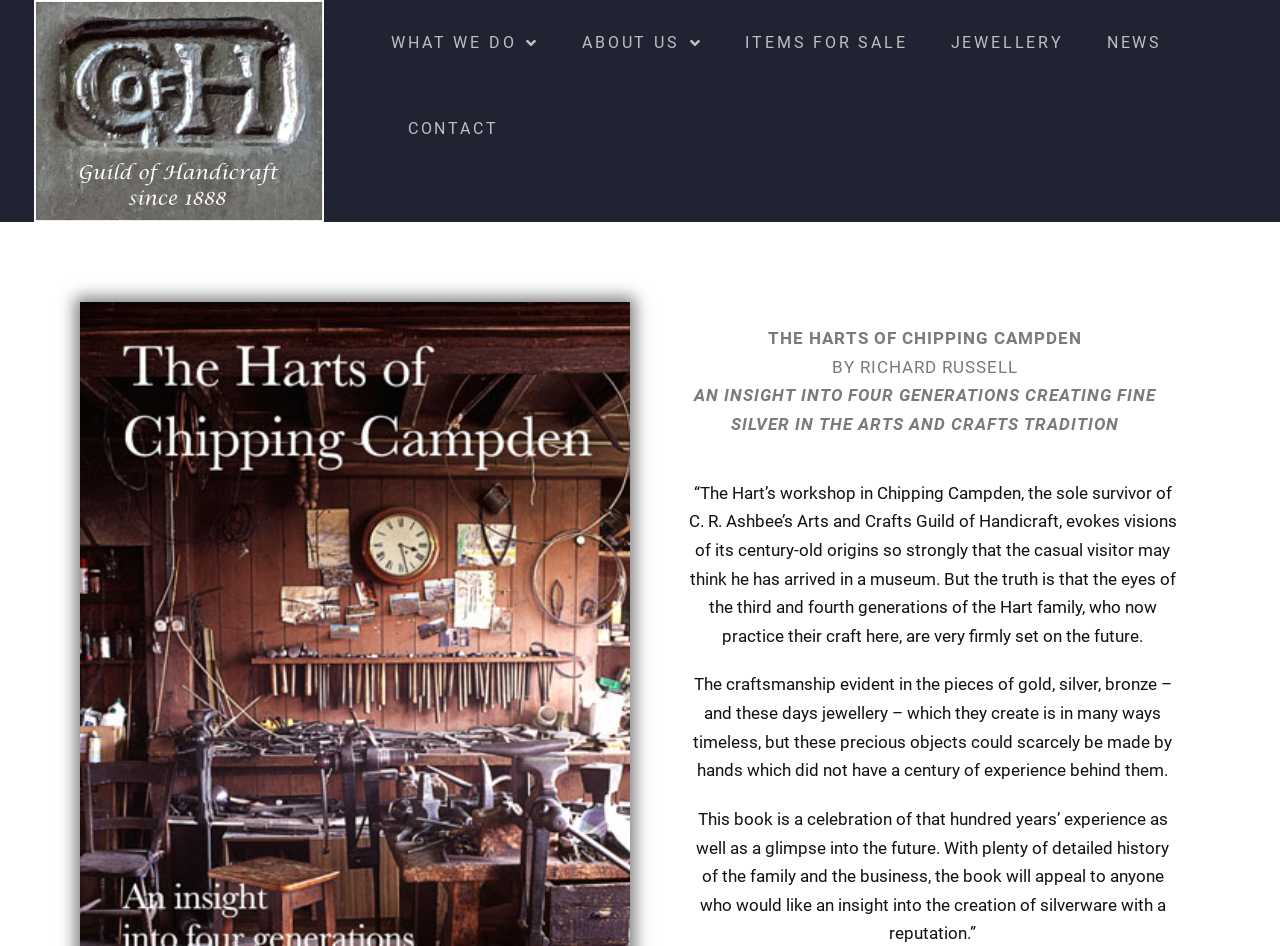Using the details in the image, give a detailed response to the question below:
What is the purpose of the book mentioned?

The static text 'This book is a celebration of that hundred years’ experience as well as a glimpse into the future.' explains the purpose of the book mentioned.